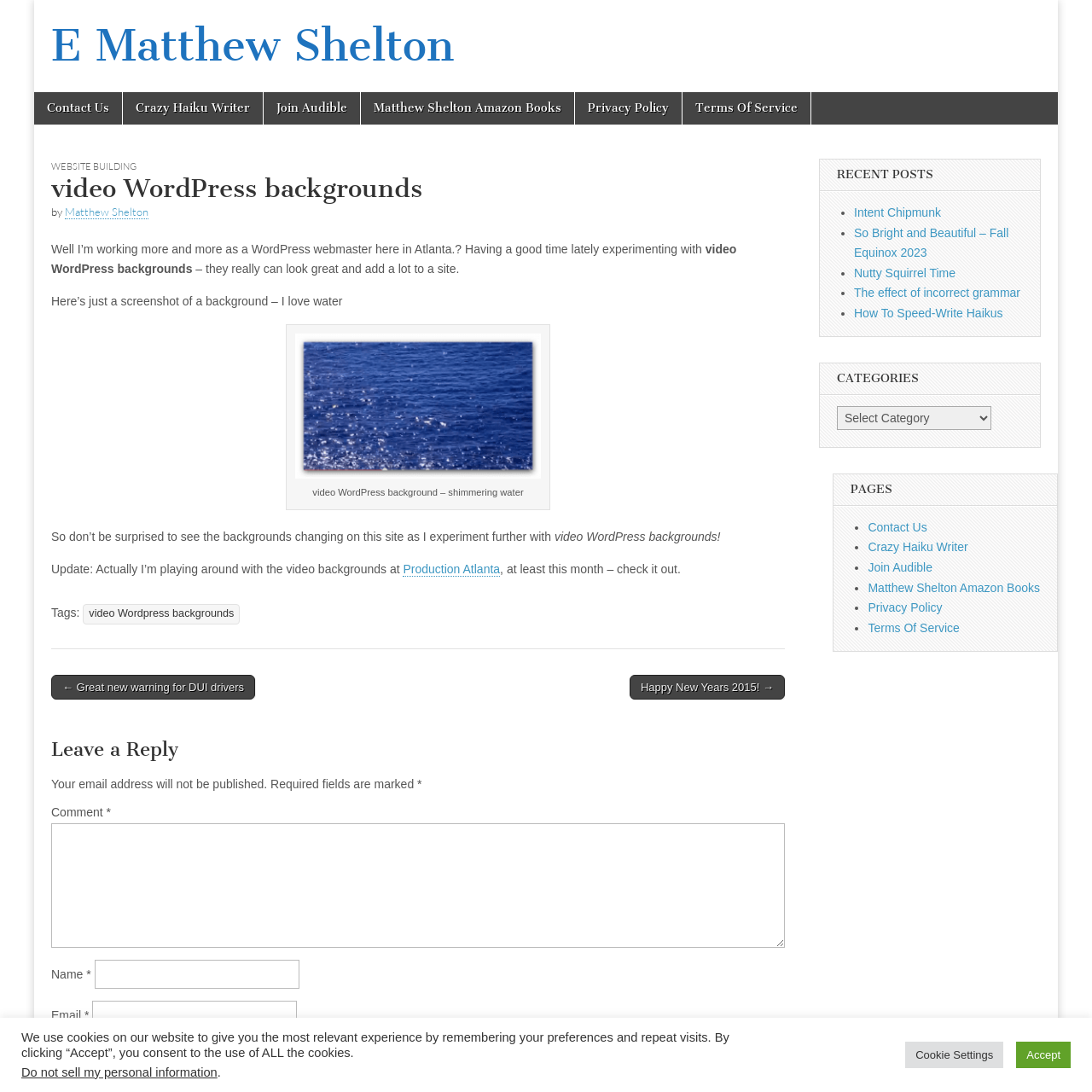Answer this question using a single word or a brief phrase:
What is the author's profession?

WordPress webmaster